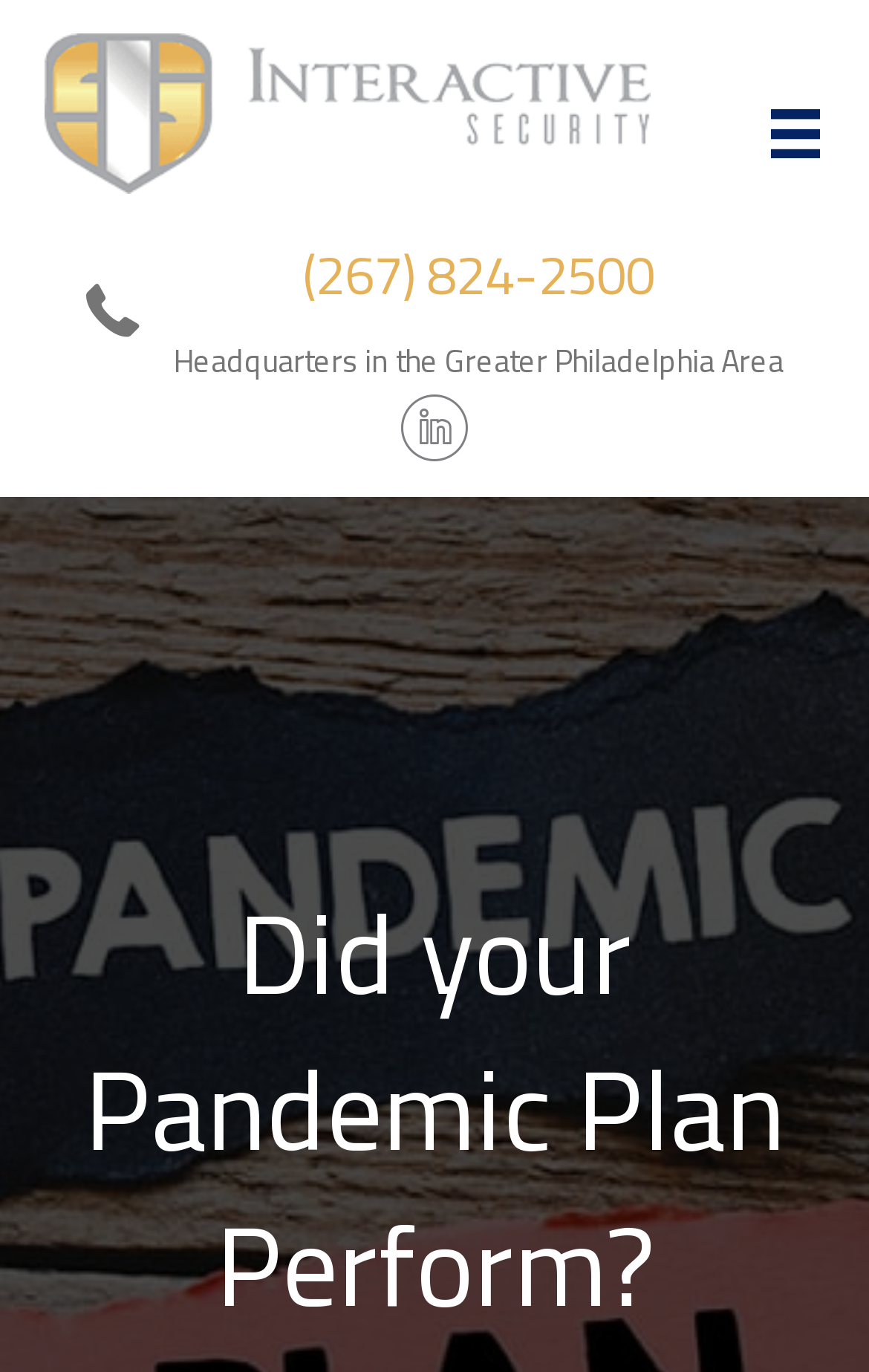What is the topic of the main heading?
Please provide a single word or phrase as the answer based on the screenshot.

Pandemic Plan